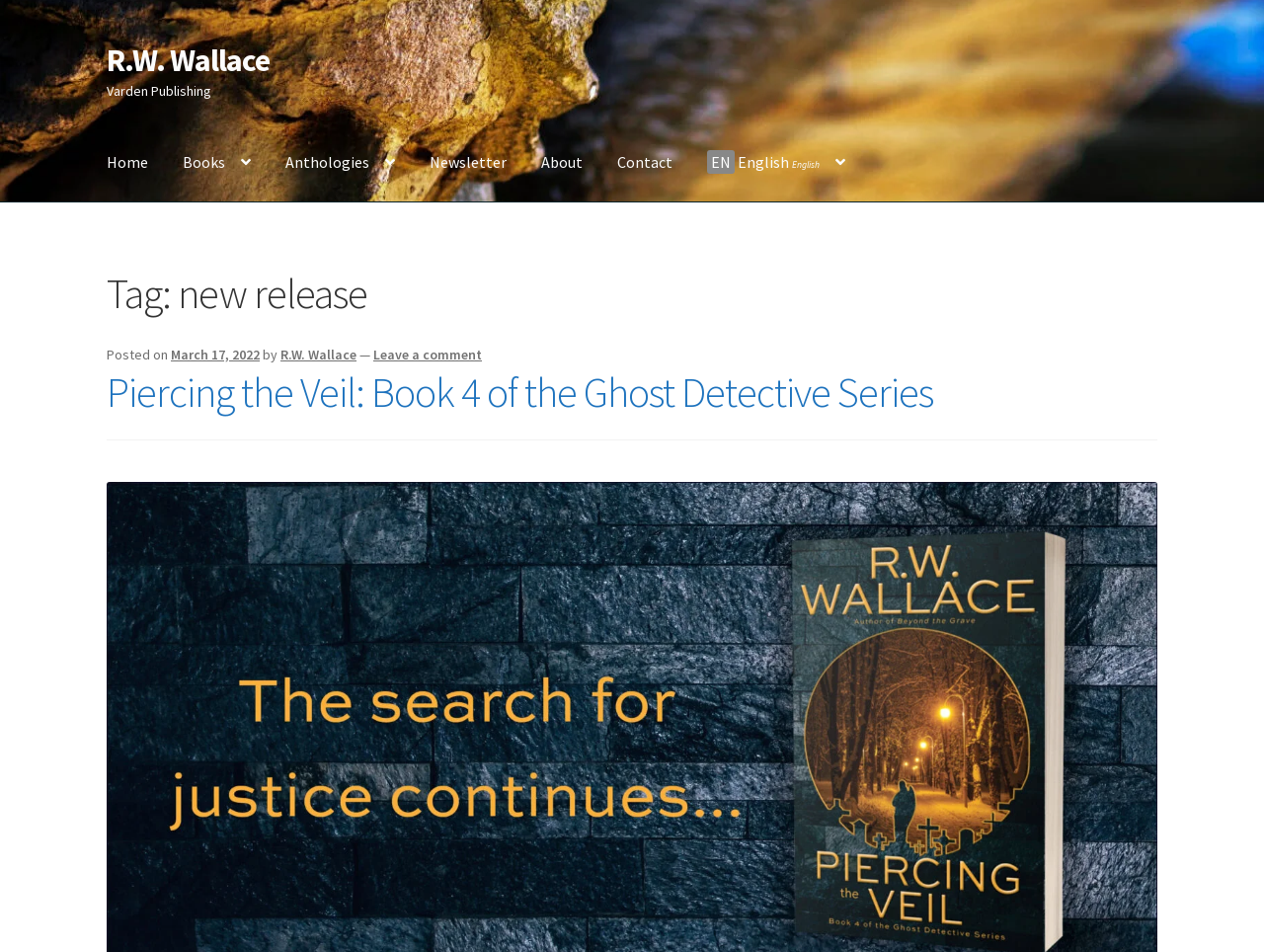Given the following UI element description: "March 17, 2022March 6, 2022", find the bounding box coordinates in the webpage screenshot.

[0.135, 0.363, 0.205, 0.382]